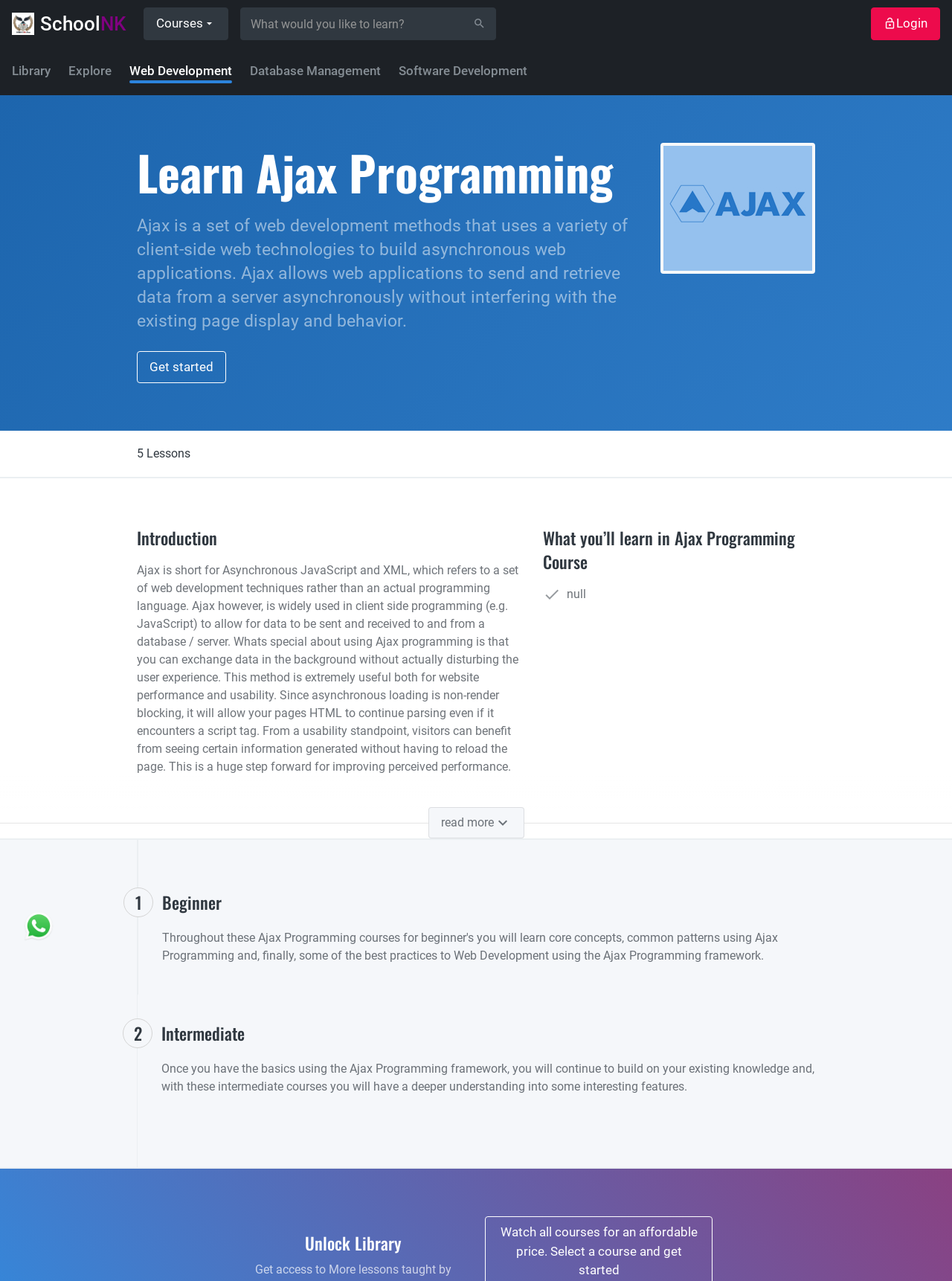Using the information in the image, could you please answer the following question in detail:
How many lessons are in the Ajax Programming course?

The number of lessons in the Ajax Programming course can be found in the middle of the webpage, where the course details are described. The text '5 Lessons' is explicitly mentioned, indicating the number of lessons in the course.